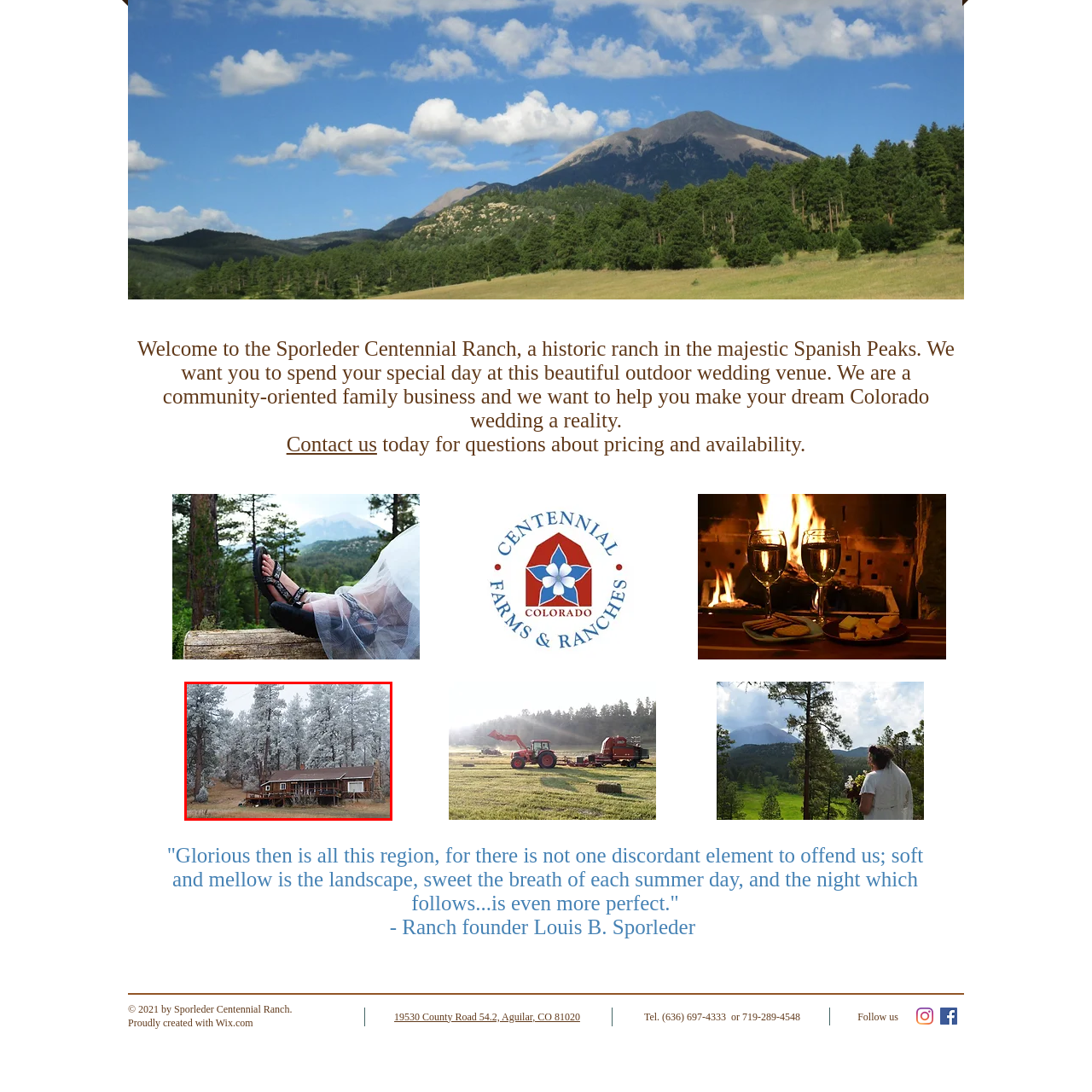Give an in-depth explanation of the image captured within the red boundary.

The image captures a picturesque cabin nestled within a serene, frosty landscape, surrounded by towering pine trees coated in a delicate layer of frost. The rustic wooden structure features a welcoming front porch, perfect for enjoying the tranquil winter scenery. This setting exemplifies a cozy retreat in nature, showcasing the beauty of winter at the Sporleder Centennial Ranch, a historic venue ideal for special occasions like weddings. The combination of the cabin's warm tones and the cool, frost-laden surroundings creates a charming contrast, inviting visitors to embrace the unique appeal of this beautiful outdoor location.